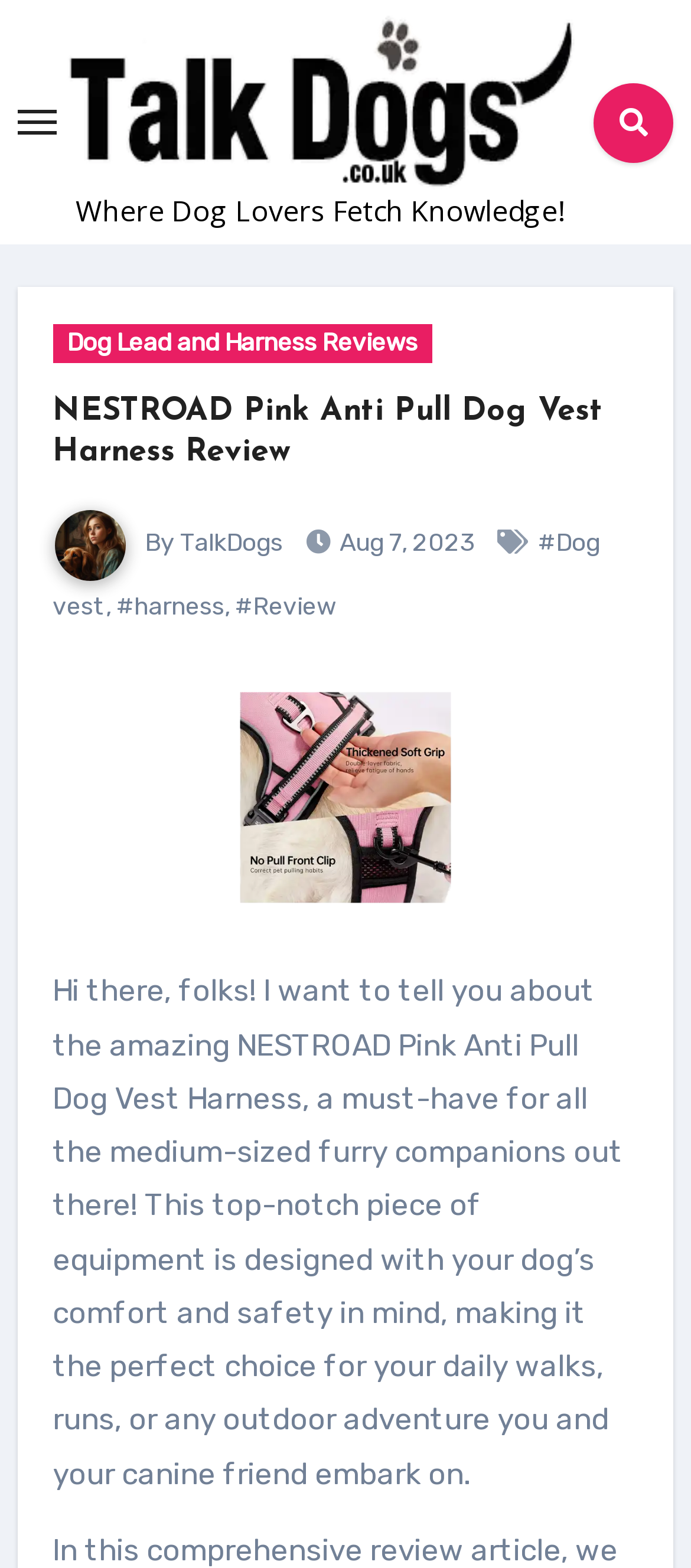What is the target audience for the NESTROAD Pink Anti Pull Dog Vest Harness?
Answer with a single word or phrase by referring to the visual content.

Medium-sized dogs